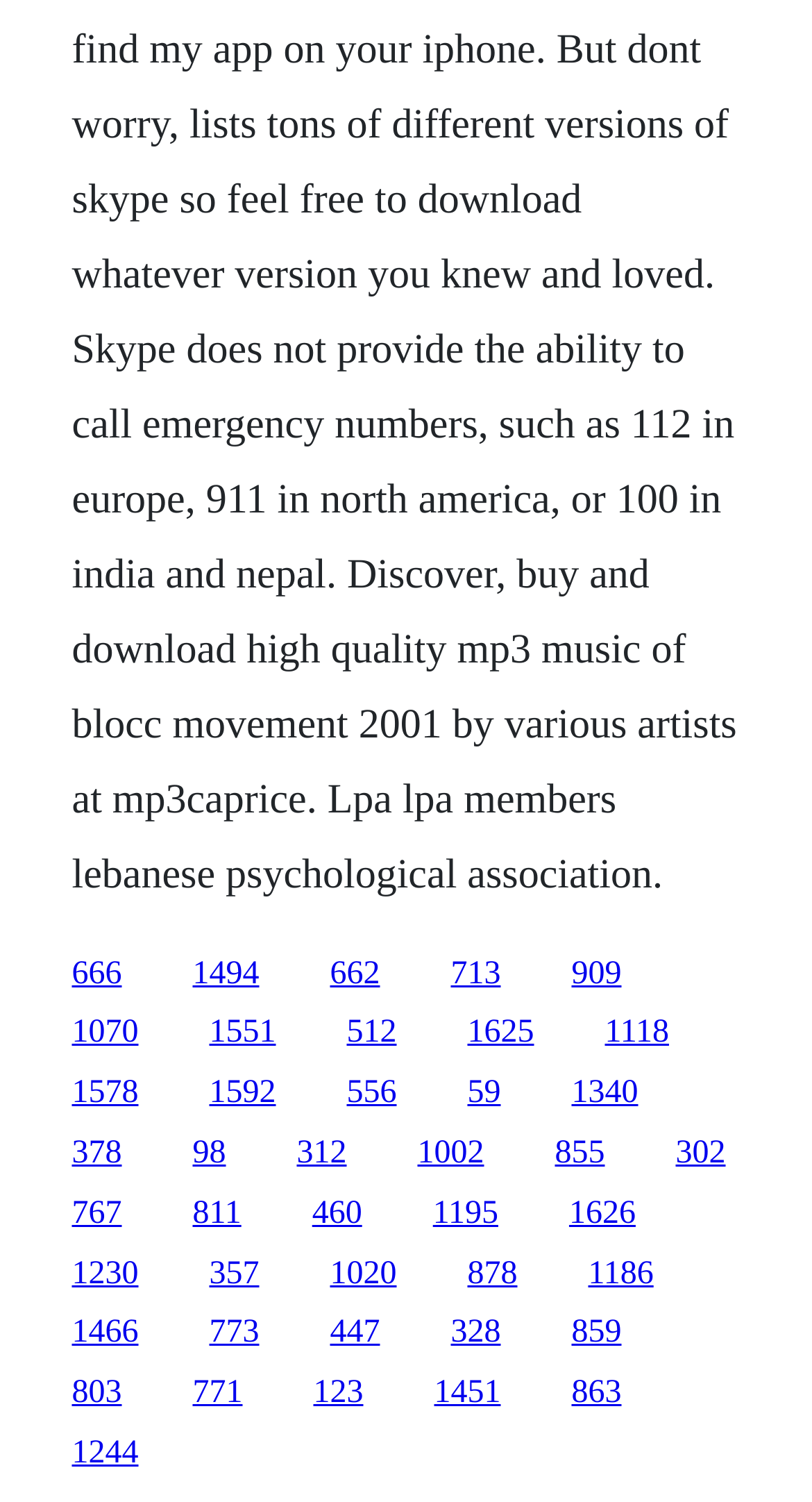Please identify the bounding box coordinates of the clickable region that I should interact with to perform the following instruction: "Explore Unlock Financial Freedom". The coordinates should be expressed as four float numbers between 0 and 1, i.e., [left, top, right, bottom].

None